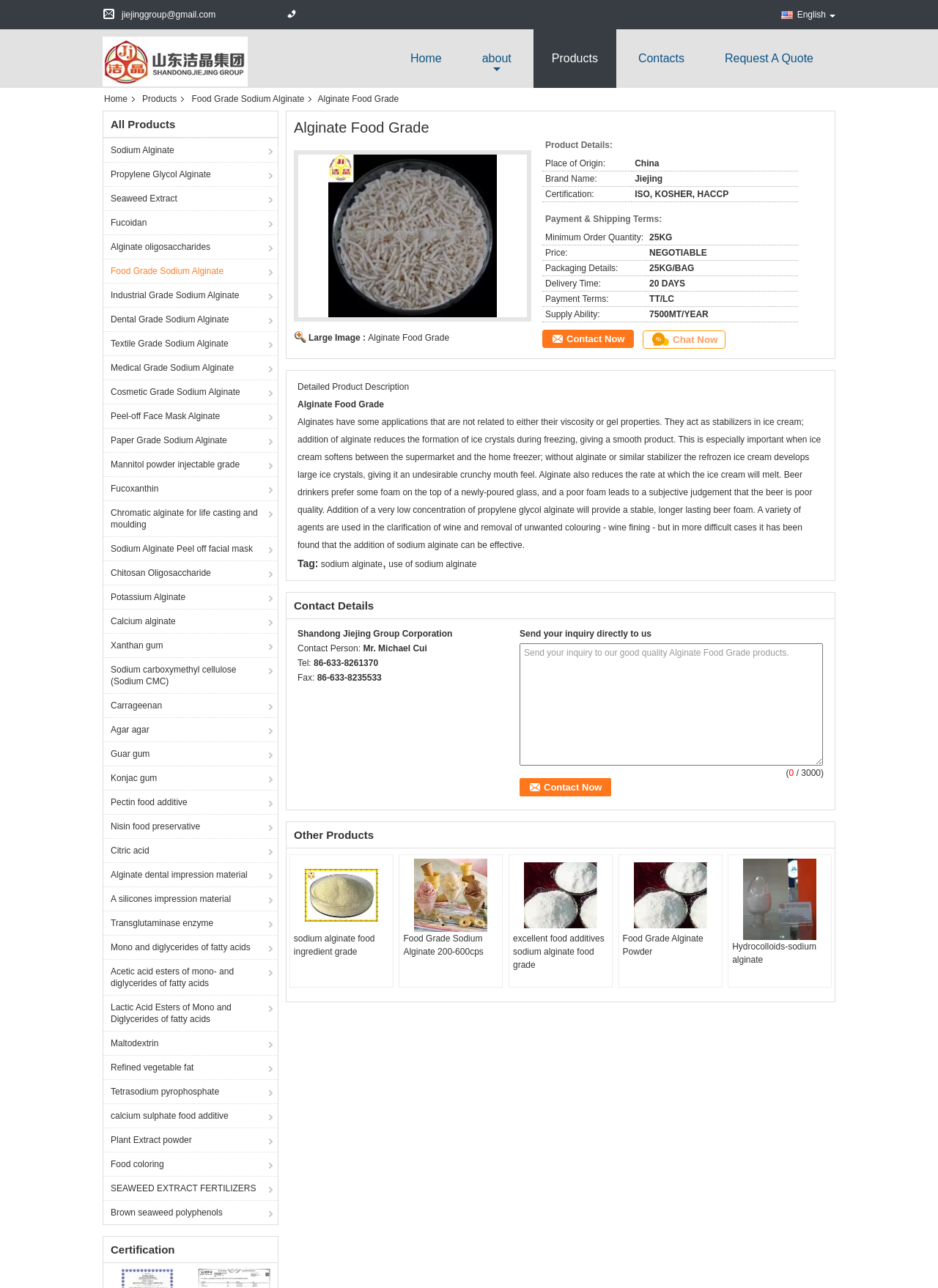Provide a comprehensive caption for the webpage.

This webpage is about Quality Food Grade Sodium Alginate manufacturers and exporters. At the top, there is a layout table with four cells, containing an email address, two empty cells, and a link to switch to the English language. Below this table, there are several links to different sections of the website, including Home, About, Products, and Contacts.

On the left side of the page, there is a list of links to various products, including Sodium Alginate, Propylene Glycol Alginate, Seaweed Extract, and many others. These links are arranged vertically, taking up most of the left side of the page.

In the center of the page, there is a heading that reads "Alginate Food Grade" and a table with two cells. The left cell contains a large image of Alginate Food Grade, along with a description list that includes a link to the product and a large image. The right cell contains product details, including payment and shipping terms, and a call to action to contact the supplier.

At the bottom of the page, there is a table with product details, including the place of origin, which is China. There is also a certification section, but it does not contain any specific information.

Overall, this webpage appears to be a product page for Alginate Food Grade, providing information about the product, its manufacturer, and how to contact the supplier.